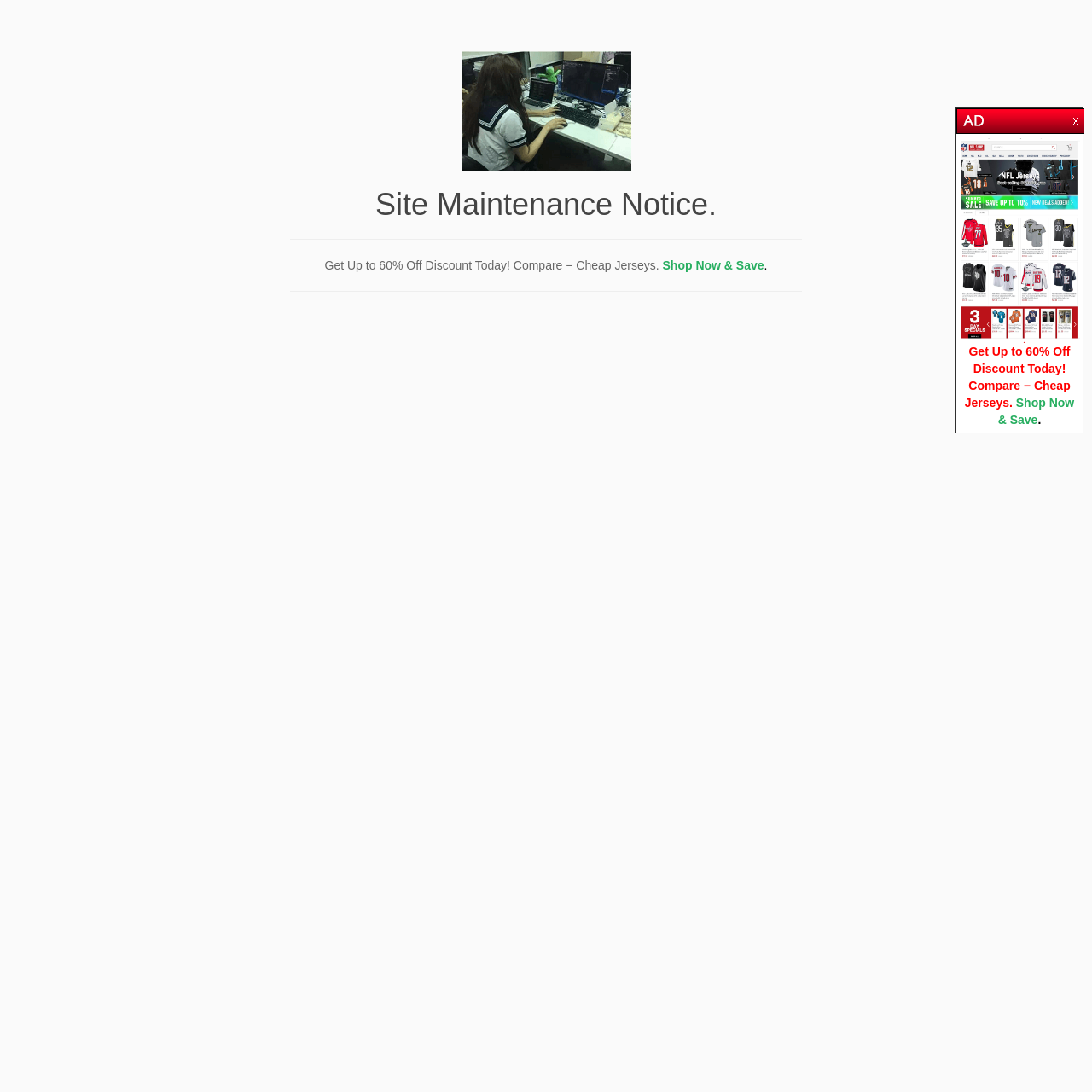What type of products are sold on this website?
From the screenshot, provide a brief answer in one word or phrase.

NFL Jerseys